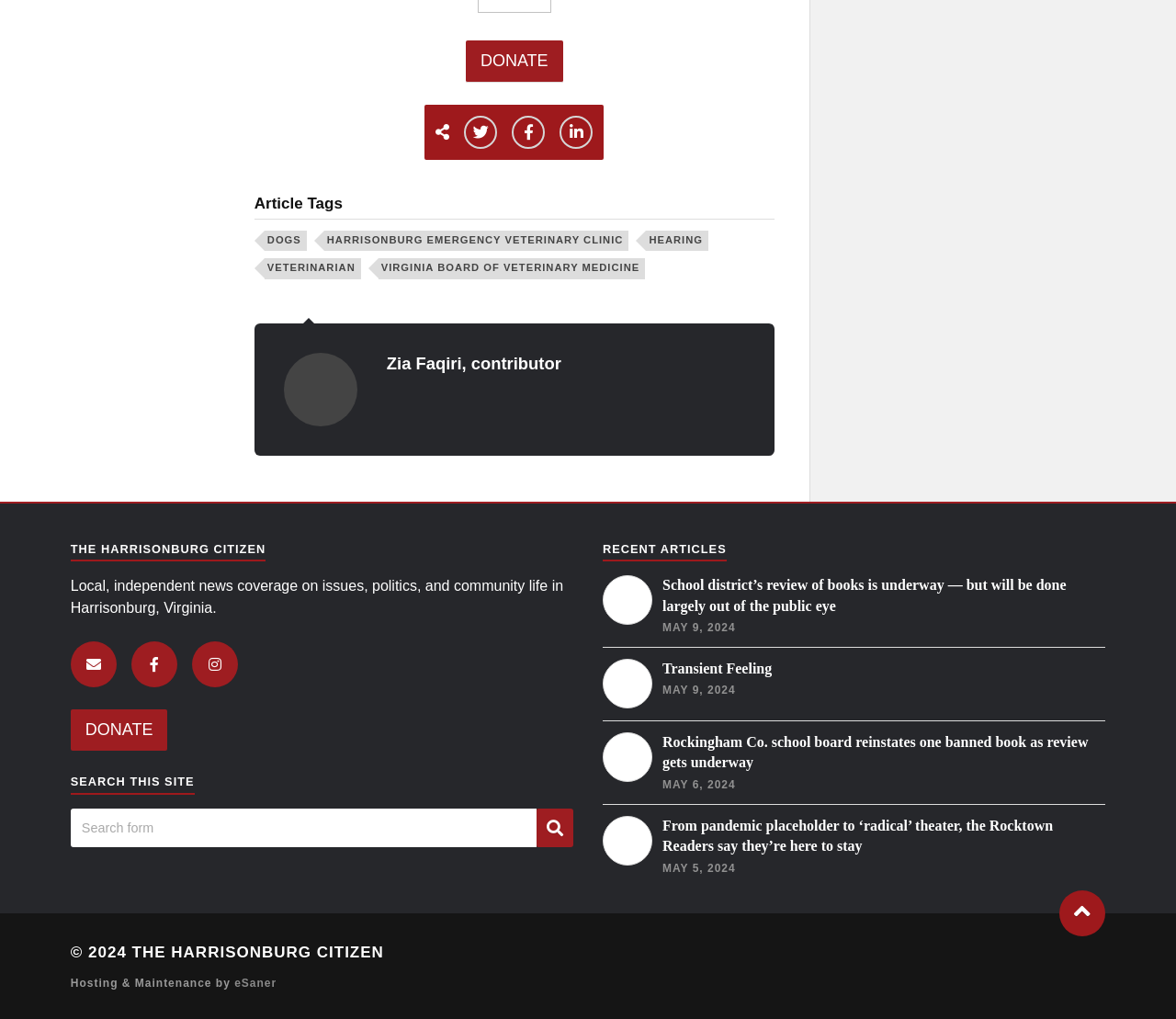What is the name of the website? Please answer the question using a single word or phrase based on the image.

THE HARRISONBURG CITIZEN